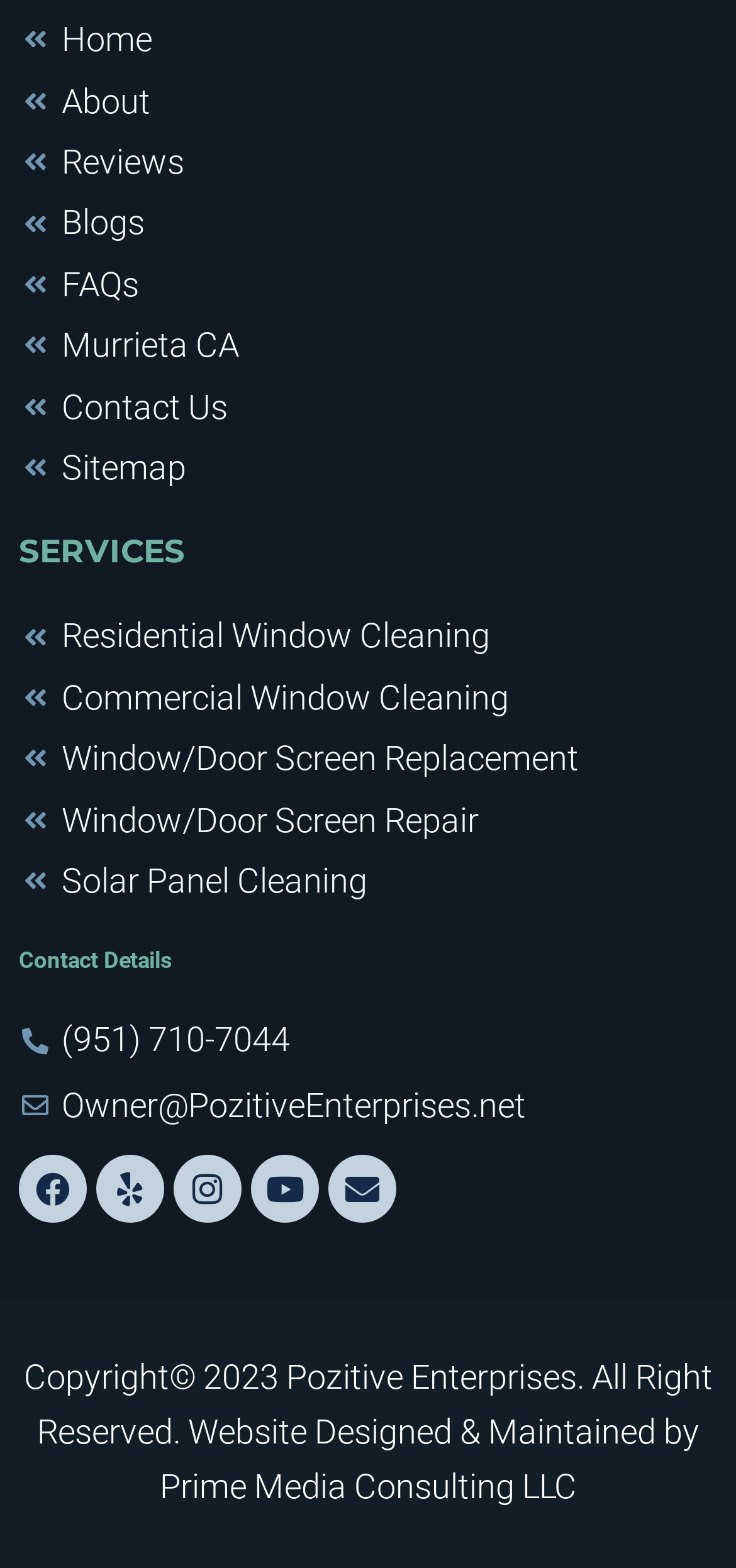Determine the bounding box coordinates for the region that must be clicked to execute the following instruction: "Visit Facebook page".

[0.026, 0.737, 0.118, 0.78]